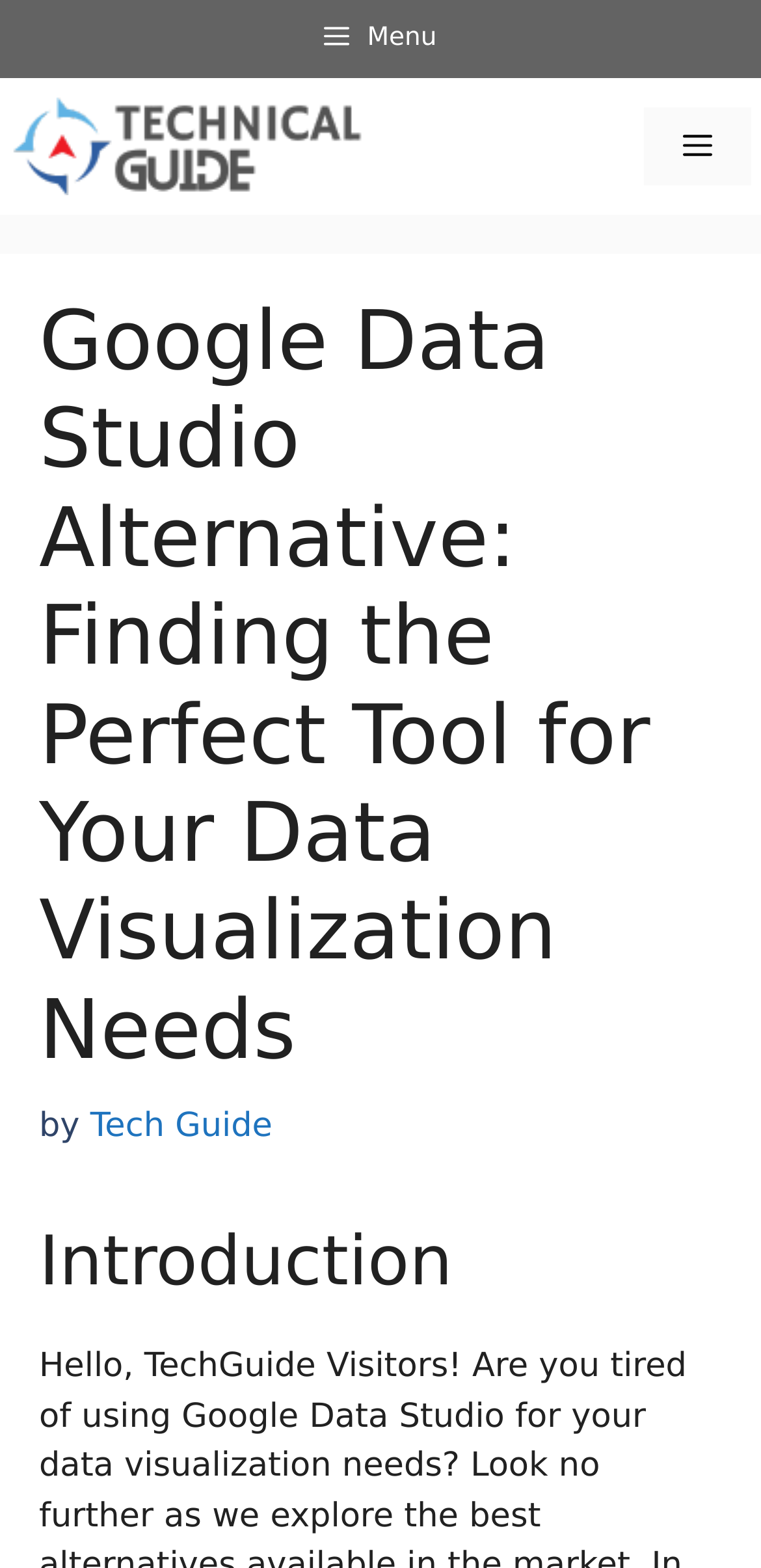Please answer the following question using a single word or phrase: 
What is the name of the website?

Technical Guide